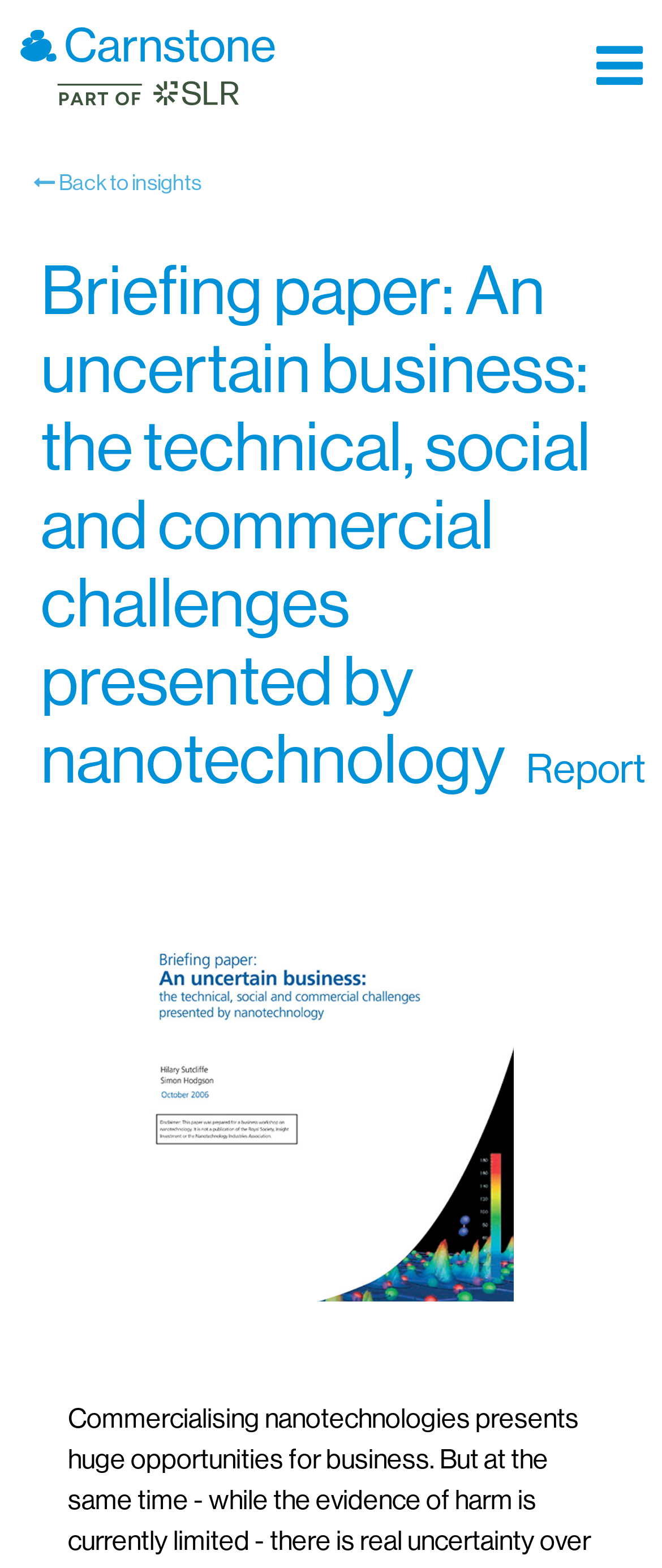Bounding box coordinates are to be given in the format (top-left x, top-left y, bottom-right x, bottom-right y). All values must be floating point numbers between 0 and 1. Provide the bounding box coordinate for the UI element described as: Back to insights

[0.05, 0.108, 0.304, 0.125]